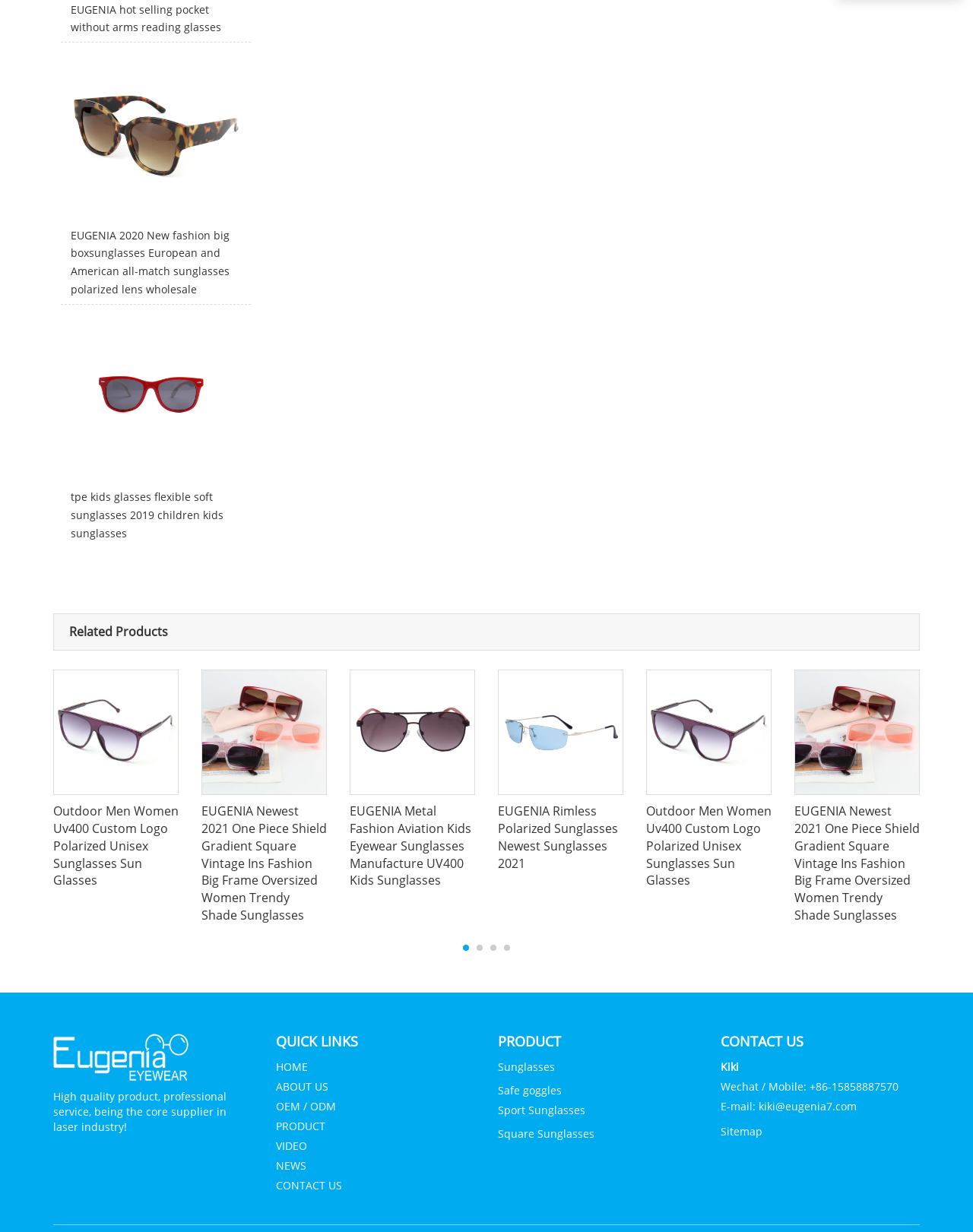Provide a single word or phrase to answer the given question: 
What is the contact information provided on the webpage?

Kiki's Wechat/Mobile and Email